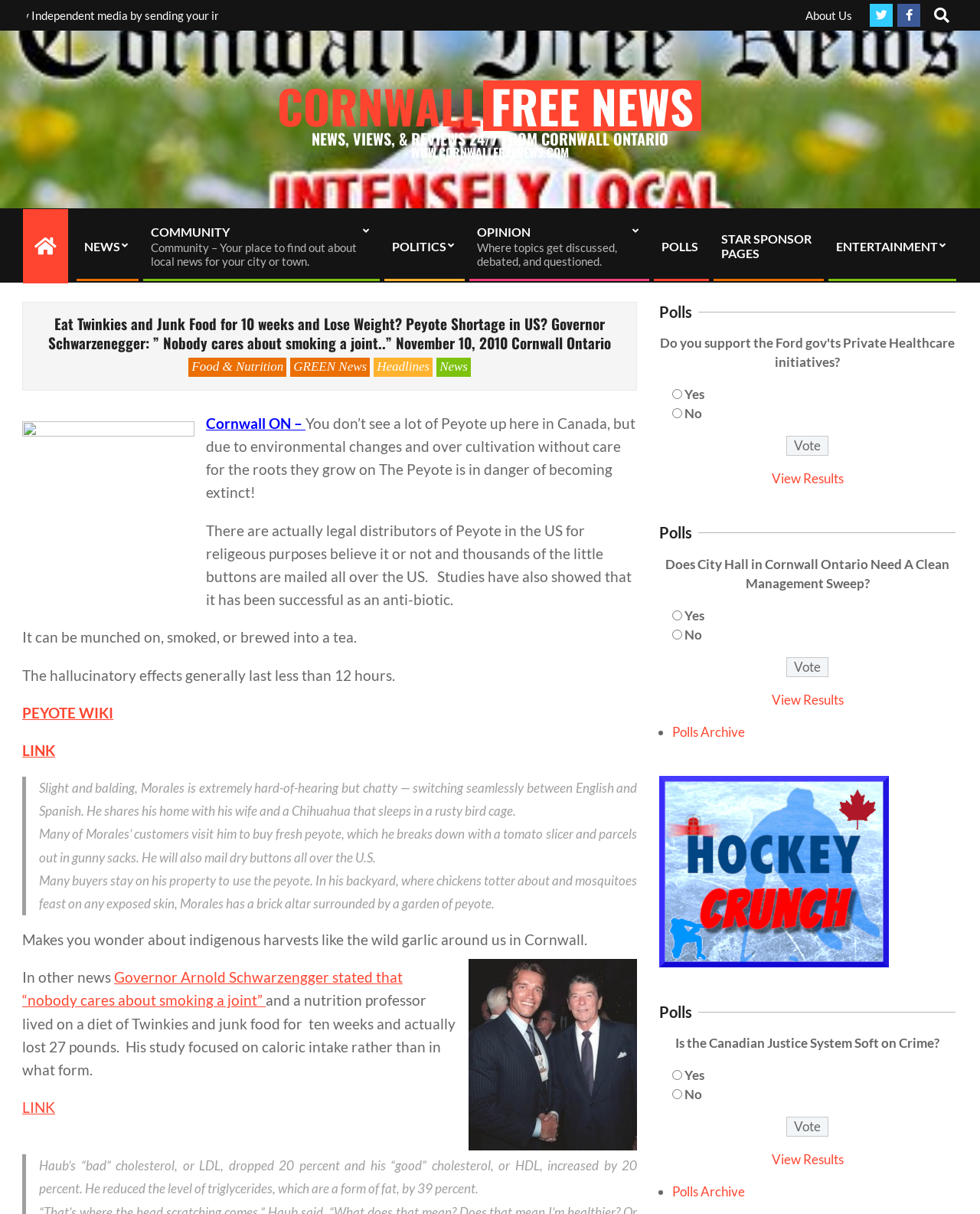Using the details from the image, please elaborate on the following question: What is the purpose of the polls section?

I determined the answer by looking at the multiple polls with radio buttons and 'Vote' buttons, which suggests that the purpose of the polls section is to gather opinions from users.